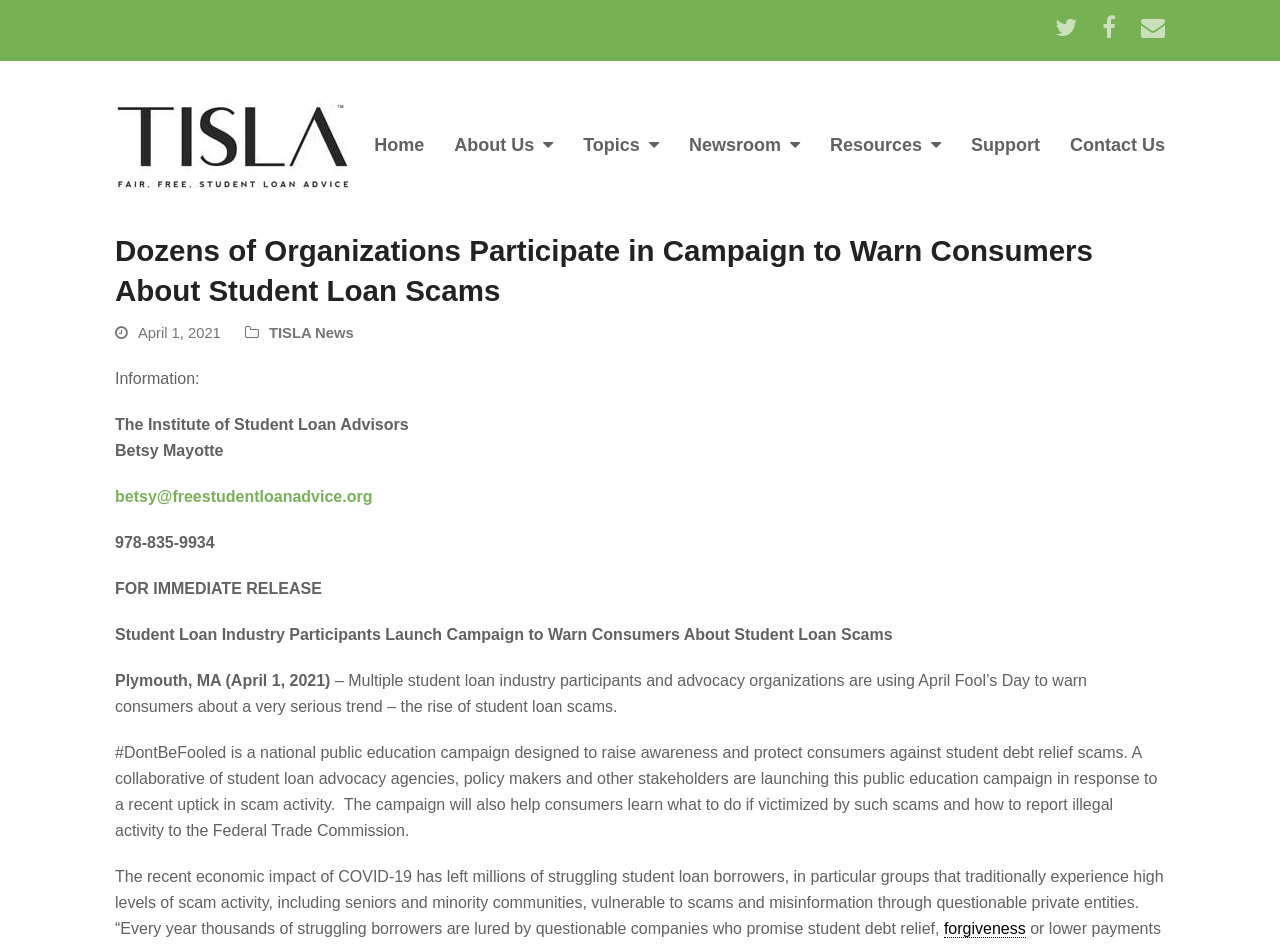Find the bounding box coordinates of the element you need to click on to perform this action: 'Click on Twitter link'. The coordinates should be represented by four float values between 0 and 1, in the format [left, top, right, bottom].

[0.824, 0.005, 0.841, 0.052]